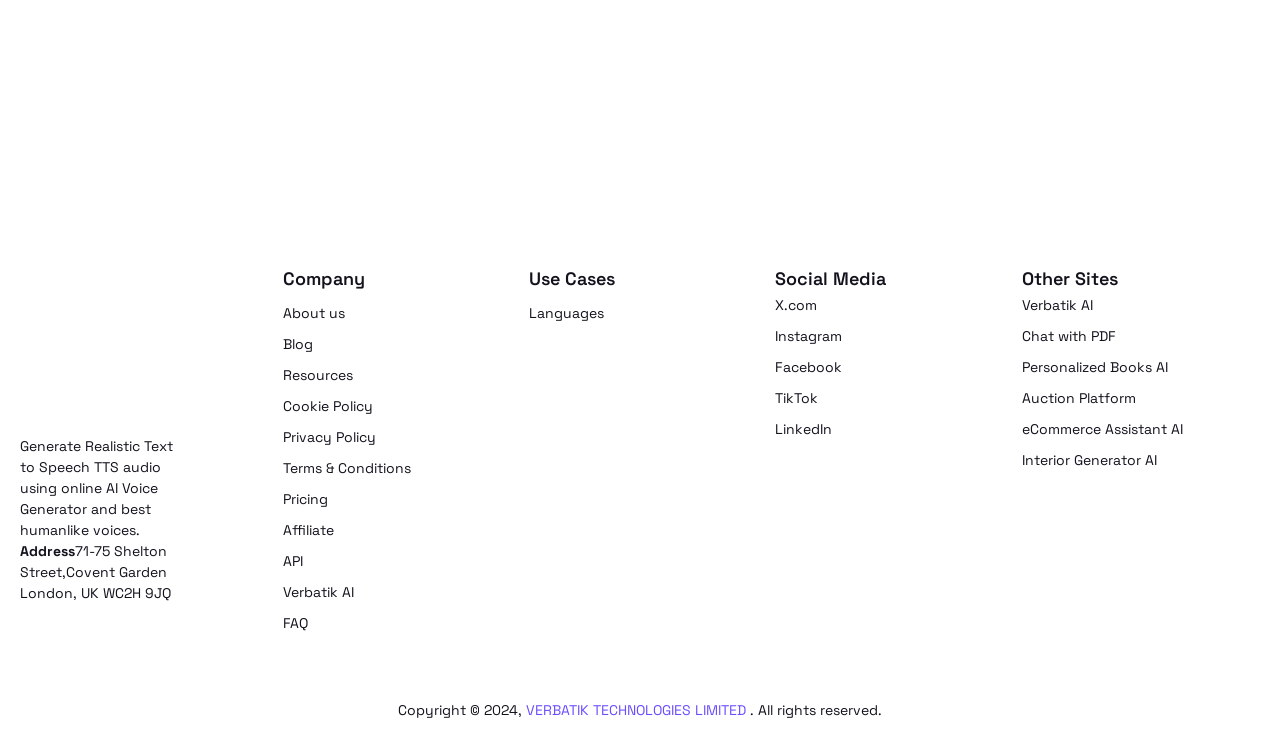Please specify the bounding box coordinates of the clickable region to carry out the following instruction: "Click on the 'Pricing' link". The coordinates should be four float numbers between 0 and 1, in the format [left, top, right, bottom].

[0.221, 0.653, 0.413, 0.695]